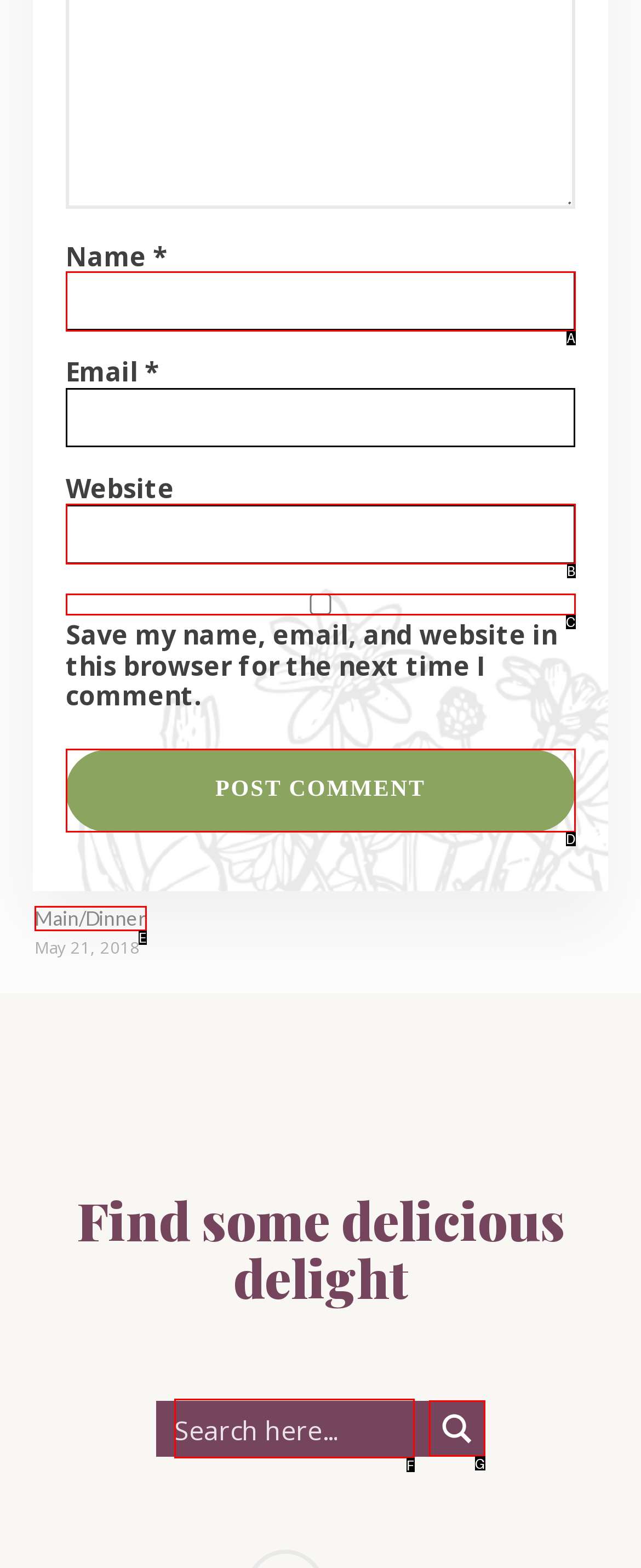Determine which HTML element matches the given description: Search. Provide the corresponding option's letter directly.

G